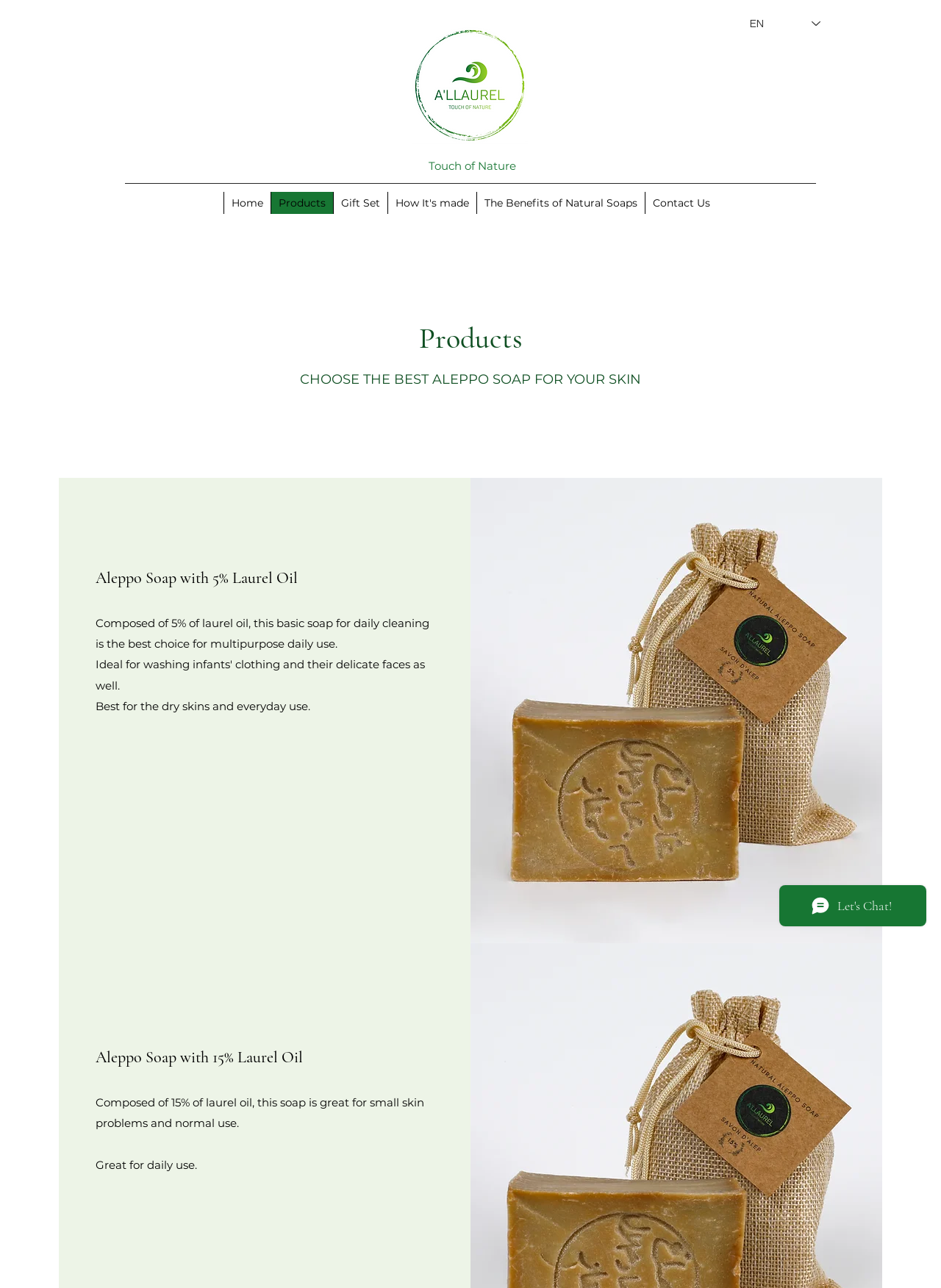What is the purpose of the 'Language Selector'?
Examine the image and provide an in-depth answer to the question.

The 'Language Selector' is a combobox that allows users to select their preferred language. This feature is commonly found on websites that cater to a global audience, indicating that the website is designed to be accessible to users who speak different languages.